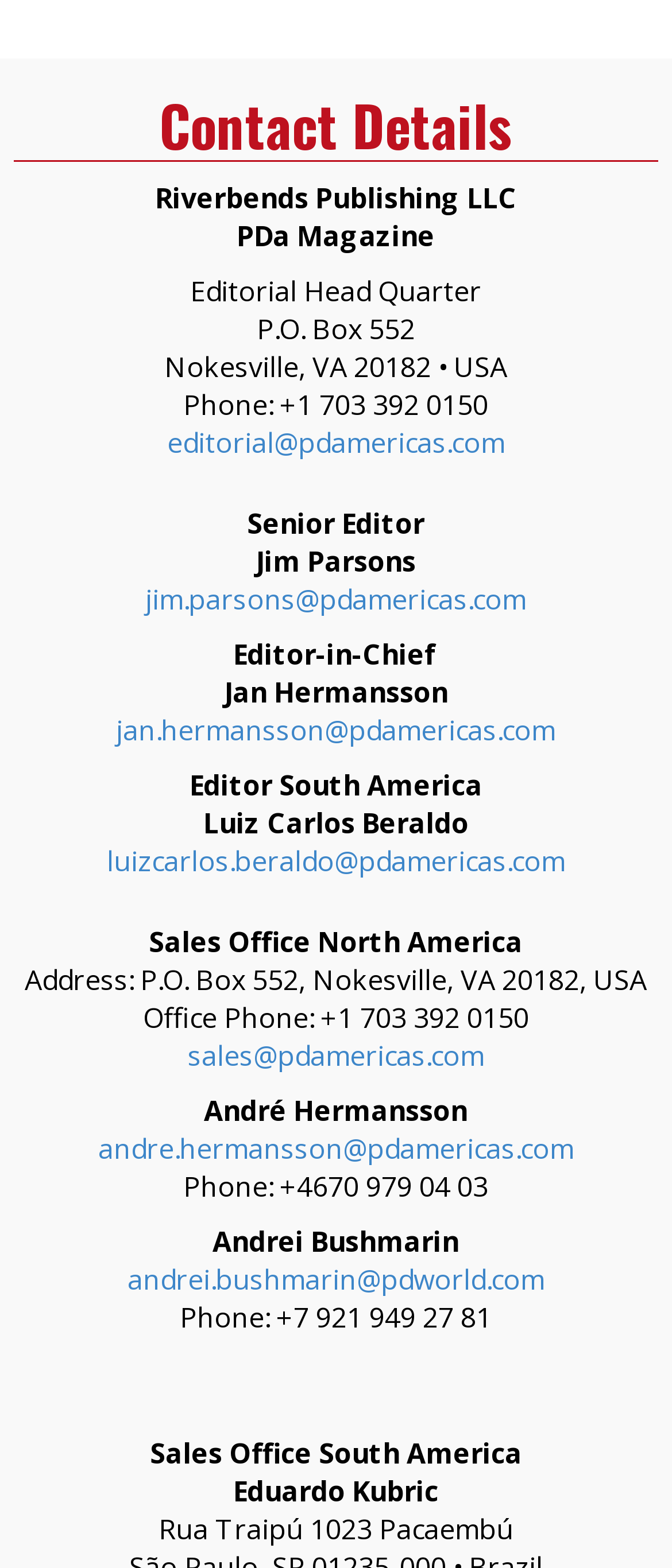What is the city of the Sales Office South America?
Please answer using one word or phrase, based on the screenshot.

Pacaembú